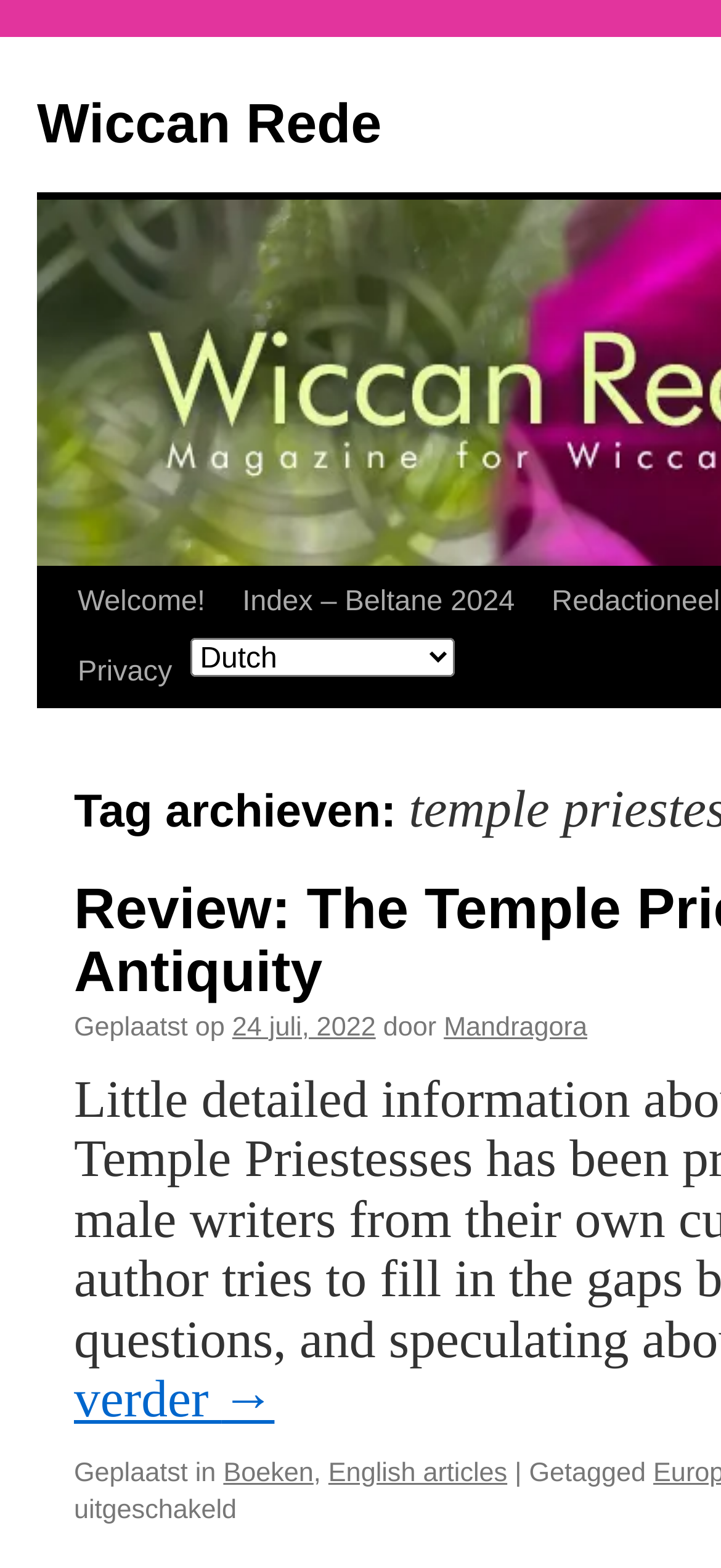Locate the bounding box coordinates of the clickable area to execute the instruction: "View the Index – Beltane 2024 page". Provide the coordinates as four float numbers between 0 and 1, represented as [left, top, right, bottom].

[0.31, 0.362, 0.74, 0.407]